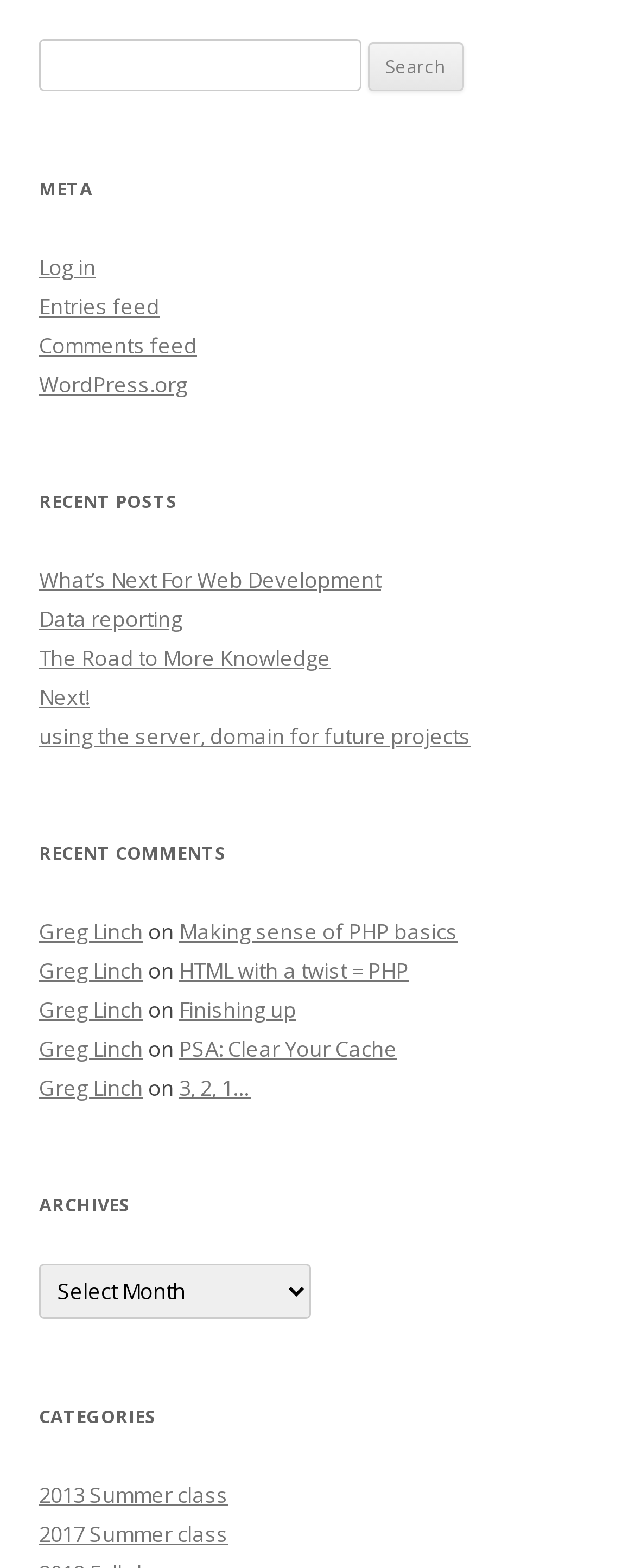What is the purpose of the textbox?
Please use the image to provide a one-word or short phrase answer.

Search for something